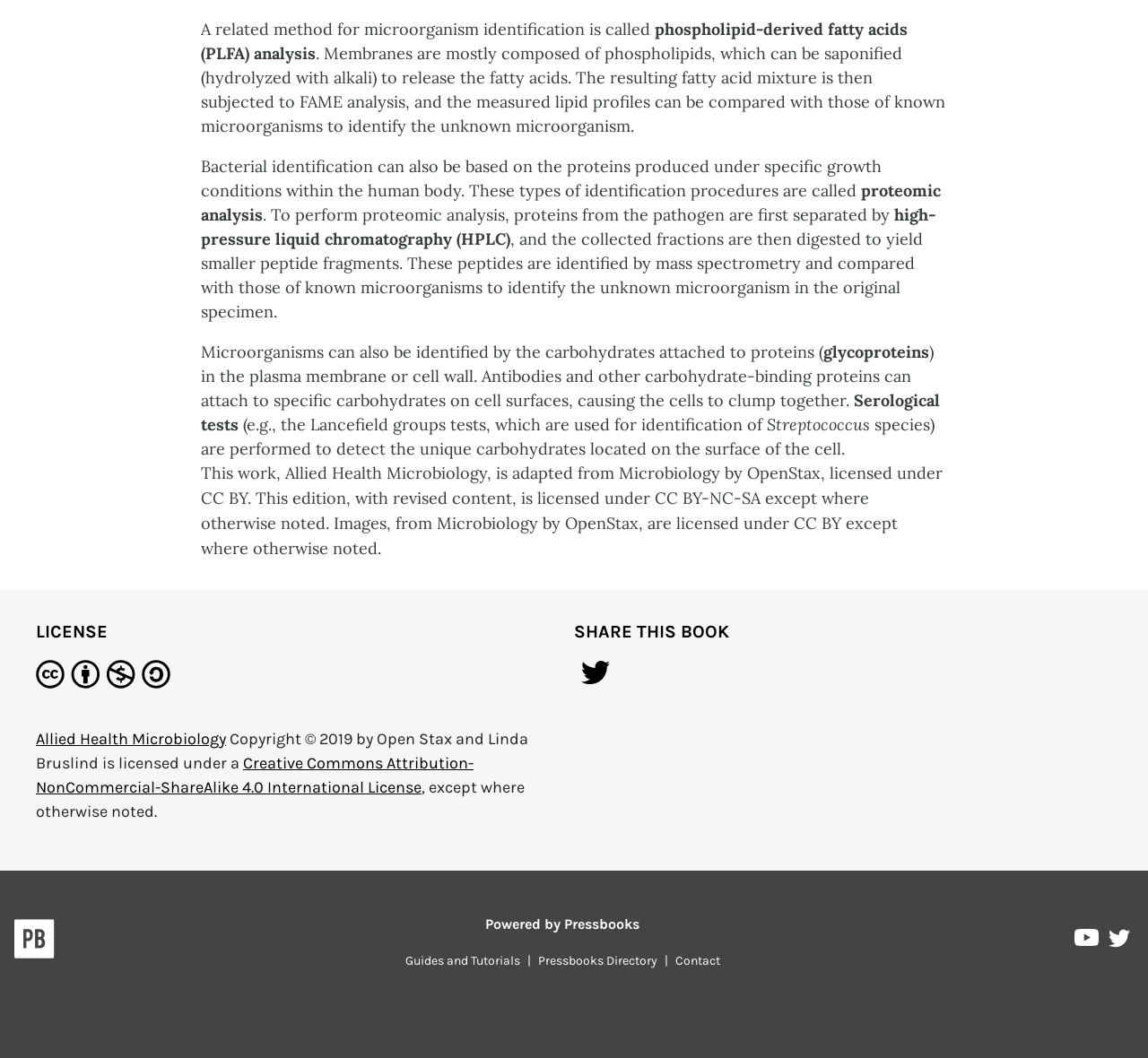What is the name of the license under which the content is licensed?
Give a detailed and exhaustive answer to the question.

The webpage indicates that the content is licensed under a Creative Commons Attribution-NonCommercial-ShareAlike 4.0 International License, as stated in the LICENSE section at the bottom of the page.